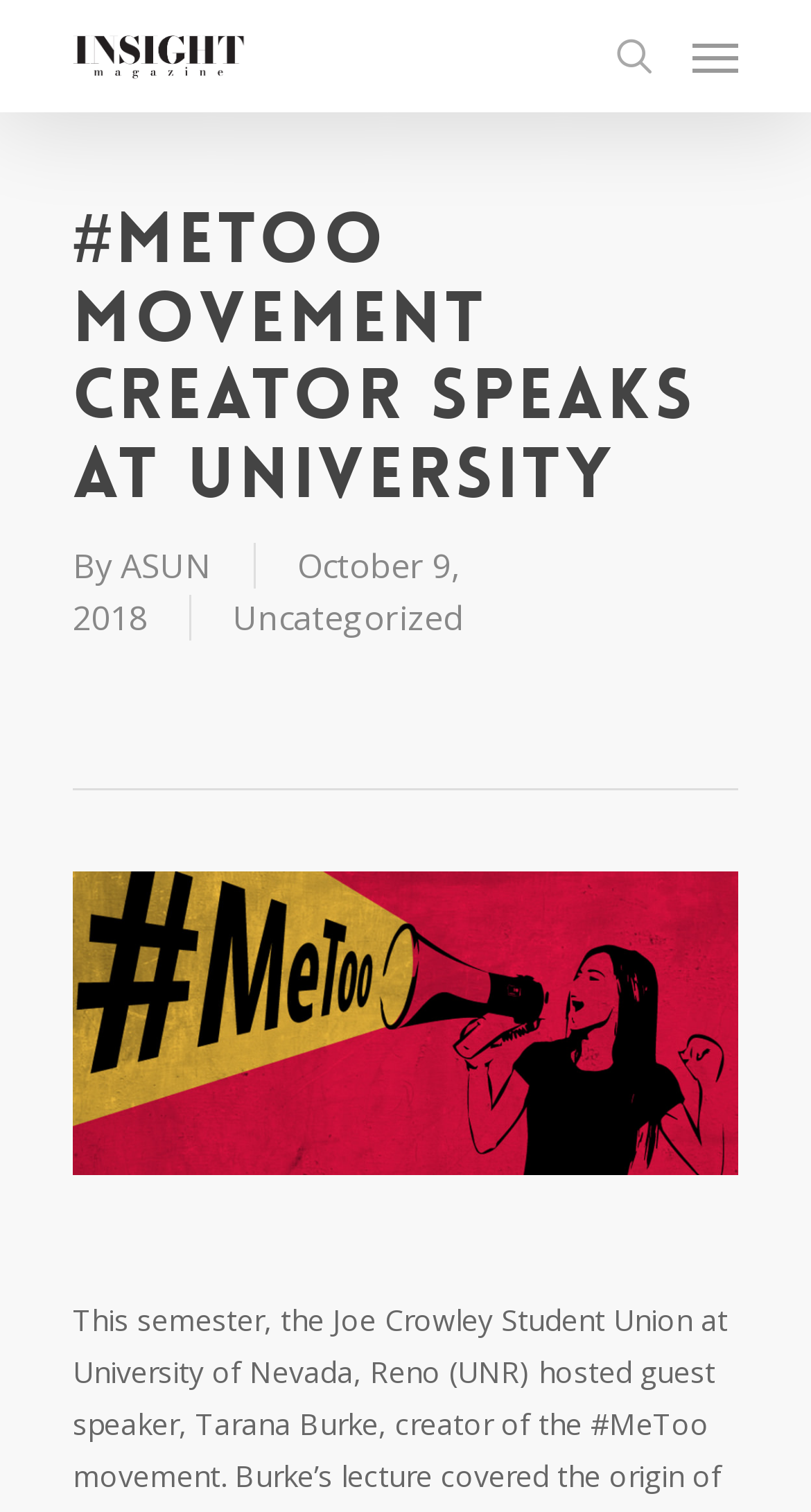Provide the text content of the webpage's main heading.

#MeToo Movement Creator Speaks at University